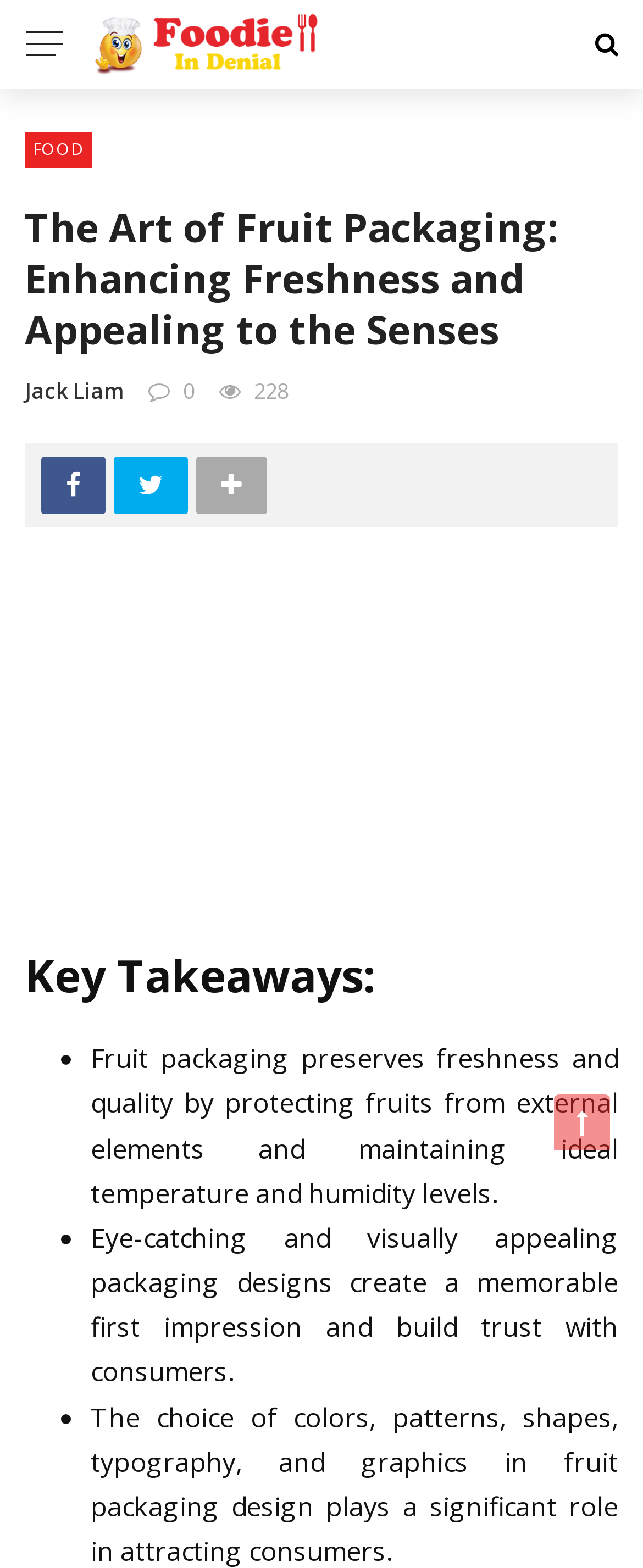Find the bounding box of the UI element described as: "alt="Logo"". The bounding box coordinates should be given as four float values between 0 and 1, i.e., [left, top, right, bottom].

[0.041, 0.009, 0.503, 0.048]